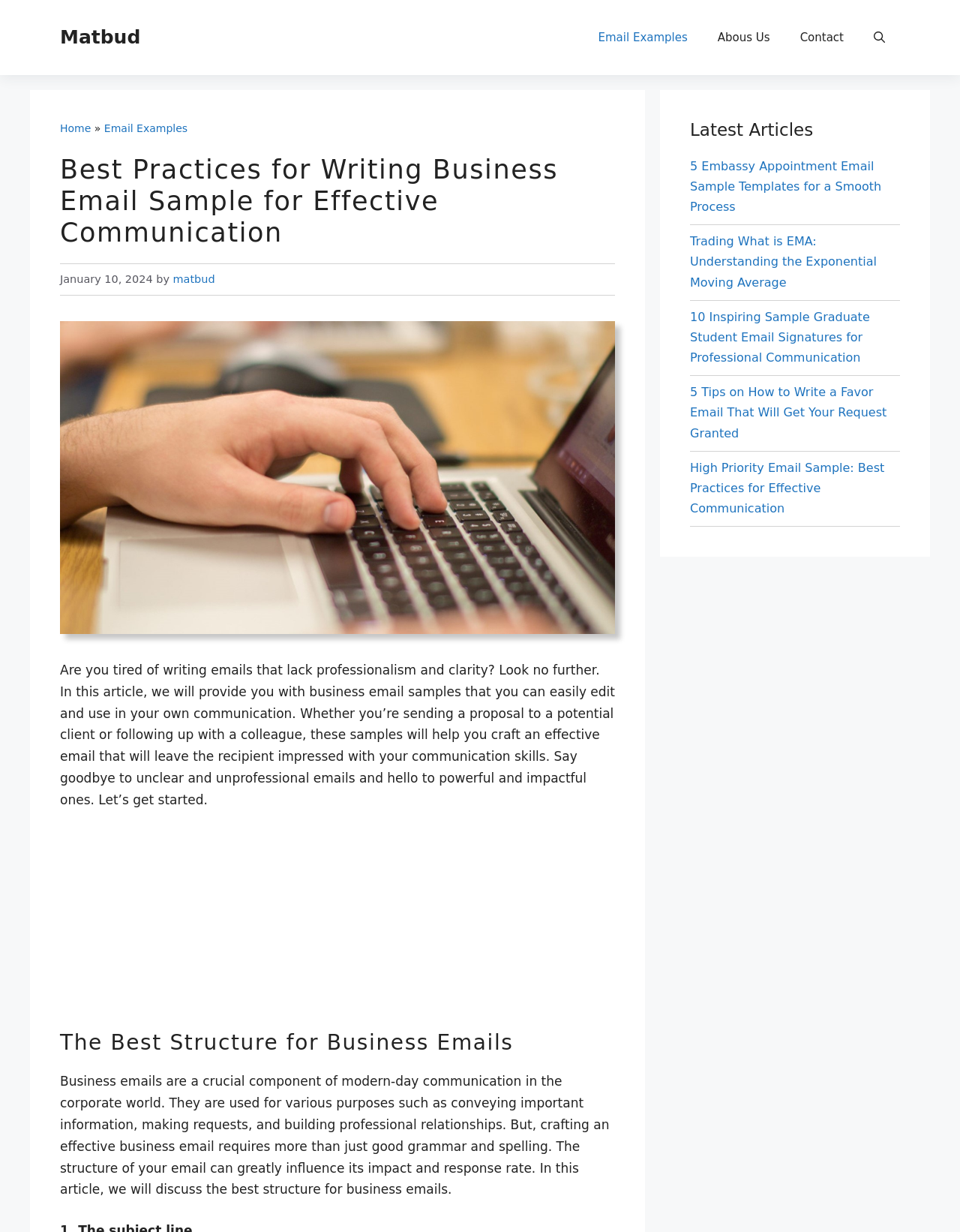Please locate the clickable area by providing the bounding box coordinates to follow this instruction: "Check the 'High Priority Email Sample: Best Practices for Effective Communication' article".

[0.719, 0.374, 0.921, 0.419]